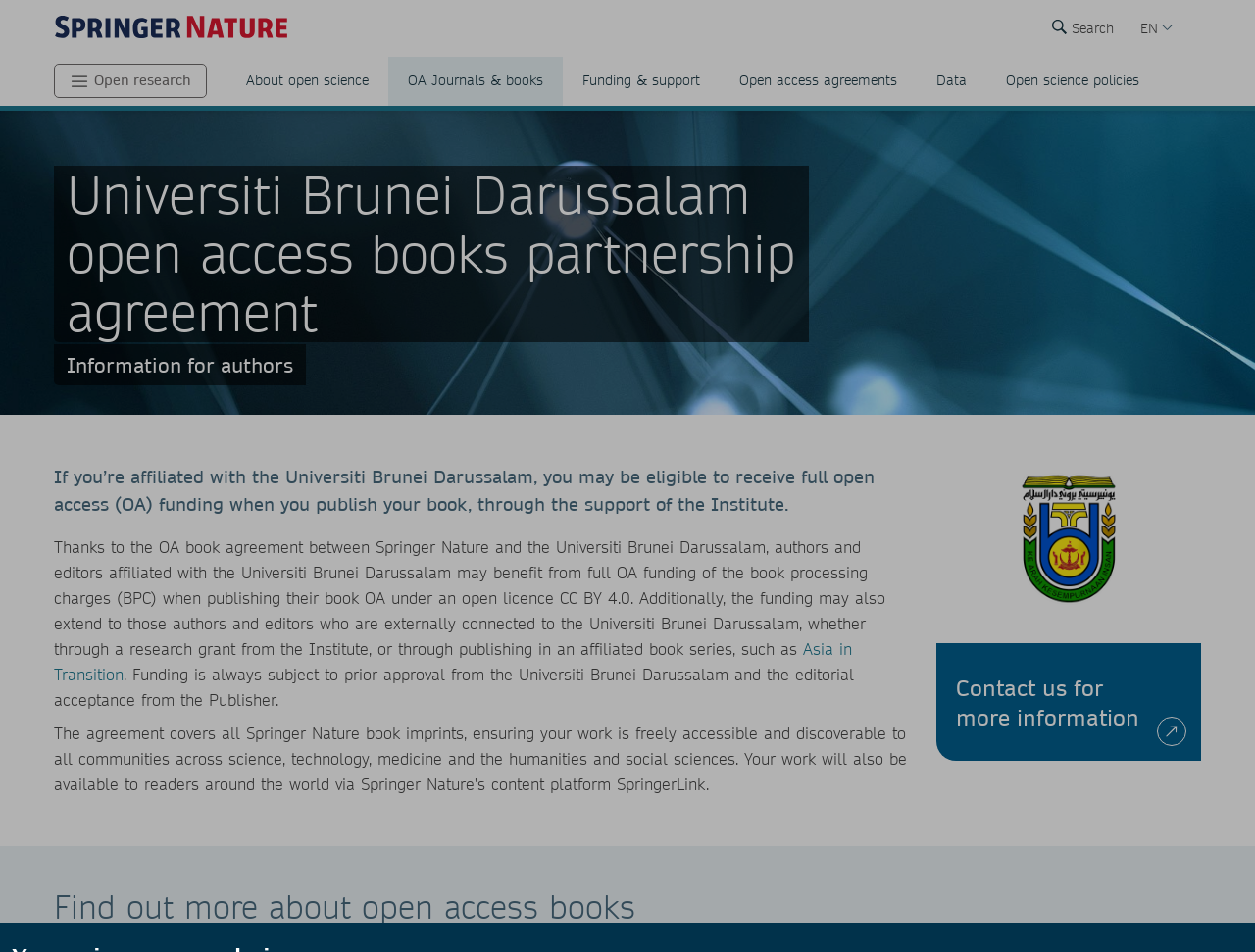Bounding box coordinates must be specified in the format (top-left x, top-left y, bottom-right x, bottom-right y). All values should be floating point numbers between 0 and 1. What are the bounding box coordinates of the UI element described as: Open science policies

[0.786, 0.06, 0.923, 0.111]